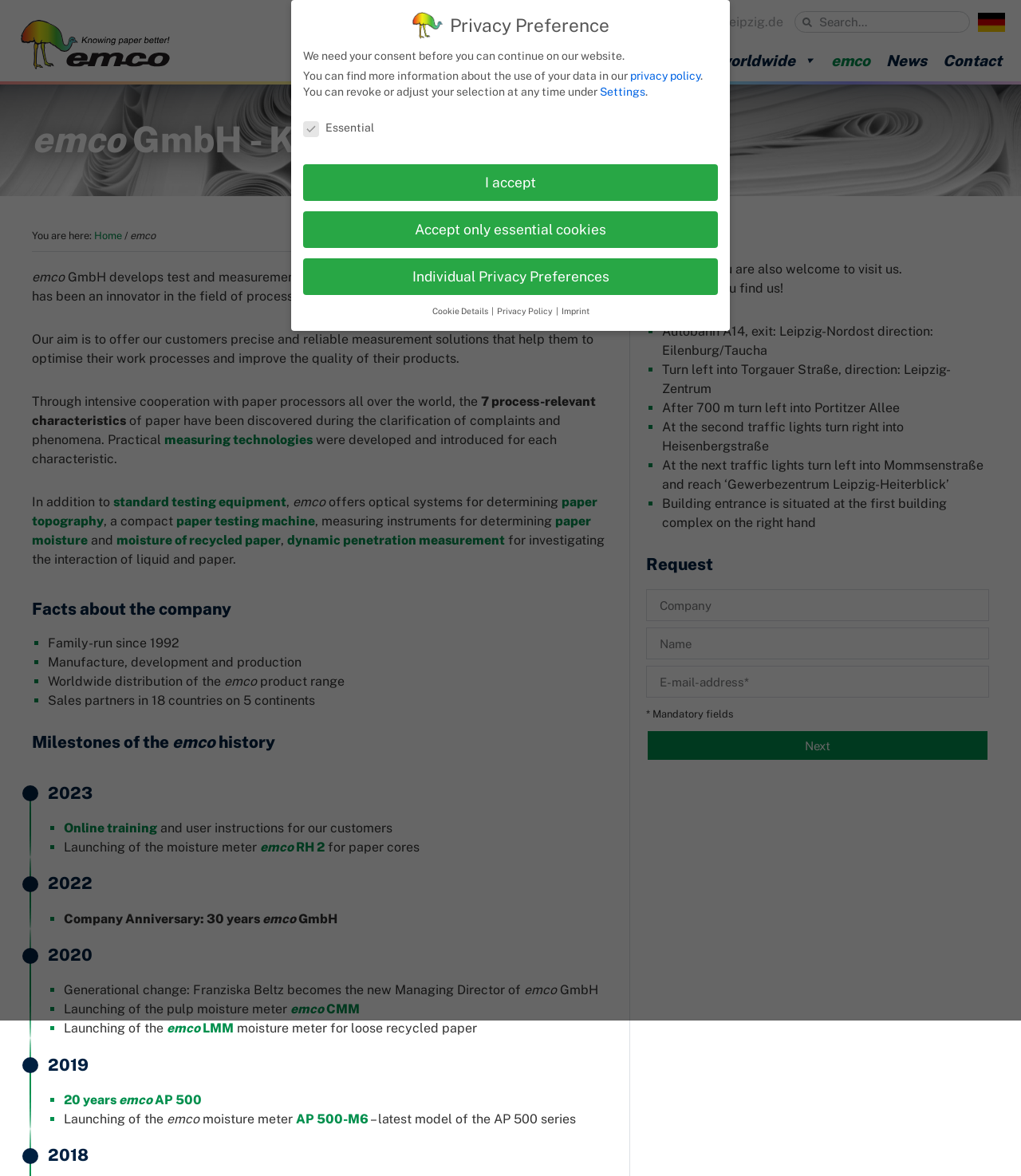Locate the bounding box coordinates of the clickable element to fulfill the following instruction: "Click on the 'Products' menu". Provide the coordinates as four float numbers between 0 and 1 in the format [left, top, right, bottom].

[0.337, 0.031, 0.437, 0.072]